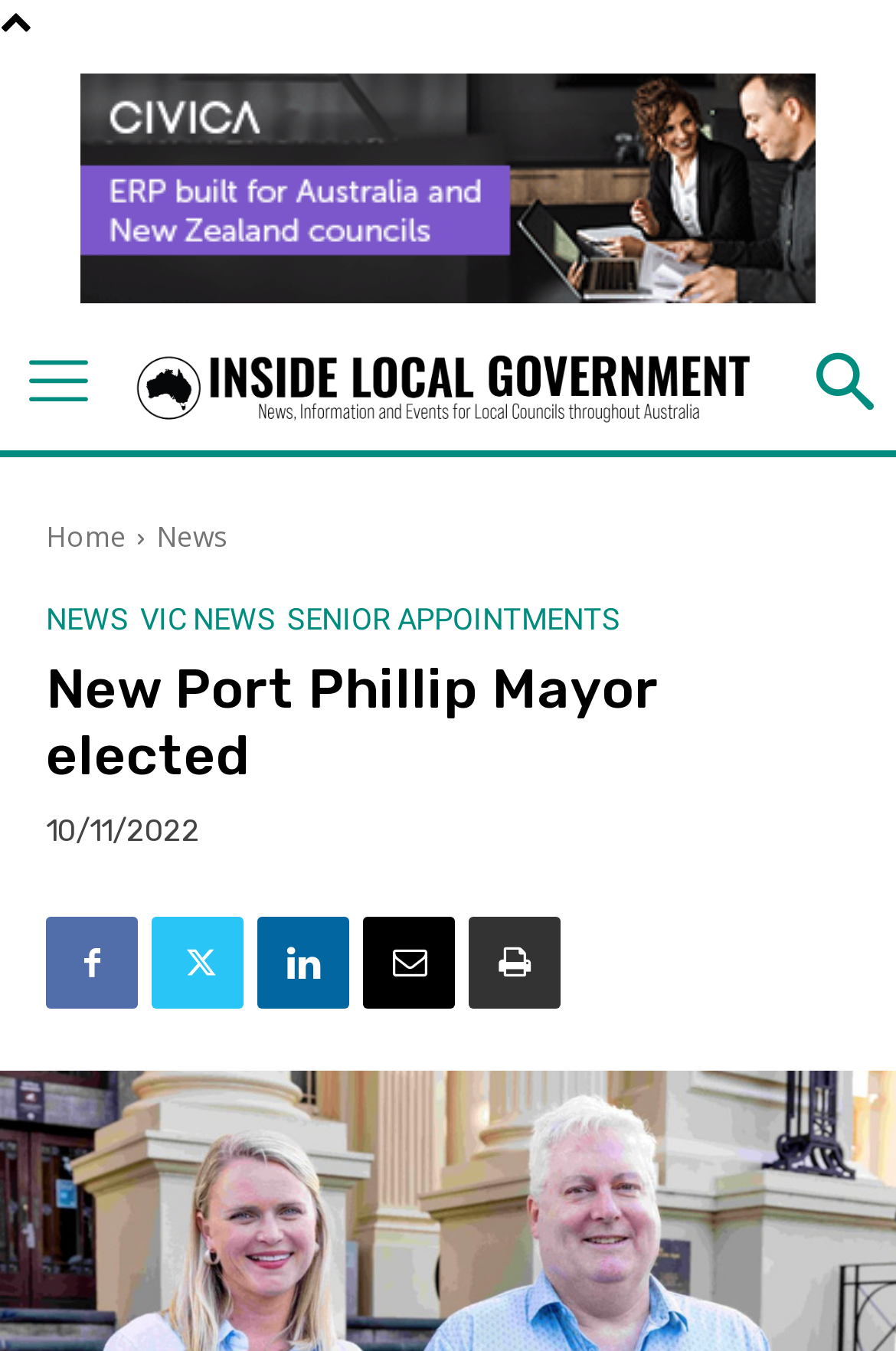Identify the bounding box of the UI element described as follows: "Senior Appointments". Provide the coordinates as four float numbers in the range of 0 to 1 [left, top, right, bottom].

[0.321, 0.448, 0.692, 0.47]